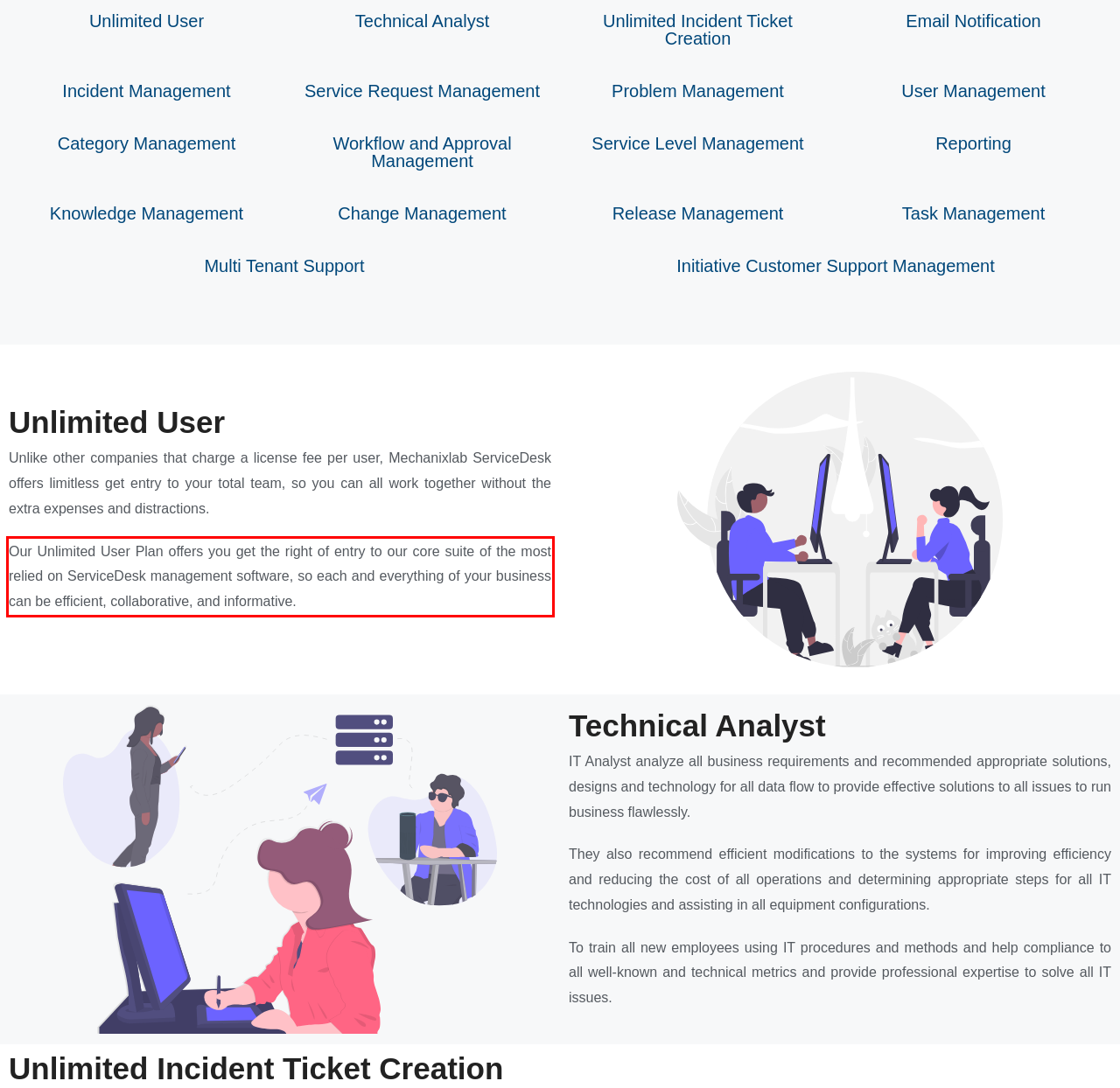Using the provided screenshot, read and generate the text content within the red-bordered area.

Our Unlimited User Plan offers you get the right of entry to our core suite of the most relied on ServiceDesk management software, so each and everything of your business can be efficient, collaborative, and informative.